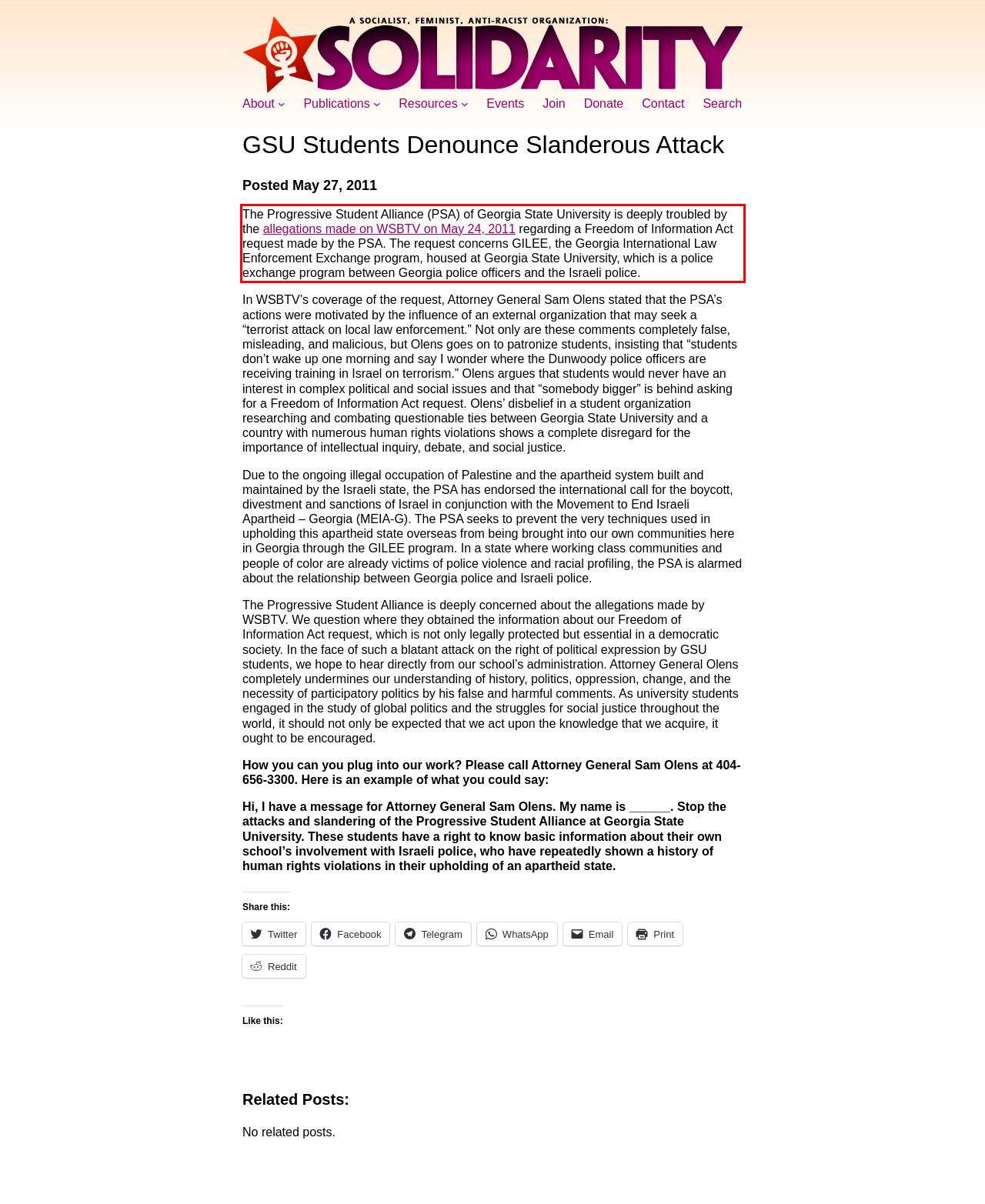Observe the screenshot of the webpage that includes a red rectangle bounding box. Conduct OCR on the content inside this red bounding box and generate the text.

The Progressive Student Alliance (PSA) of Georgia State University is deeply troubled by the allegations made on WSBTV on May 24, 2011 regarding a Freedom of Information Act request made by the PSA. The request concerns GILEE, the Georgia International Law Enforcement Exchange program, housed at Georgia State University, which is a police exchange program between Georgia police officers and the Israeli police.